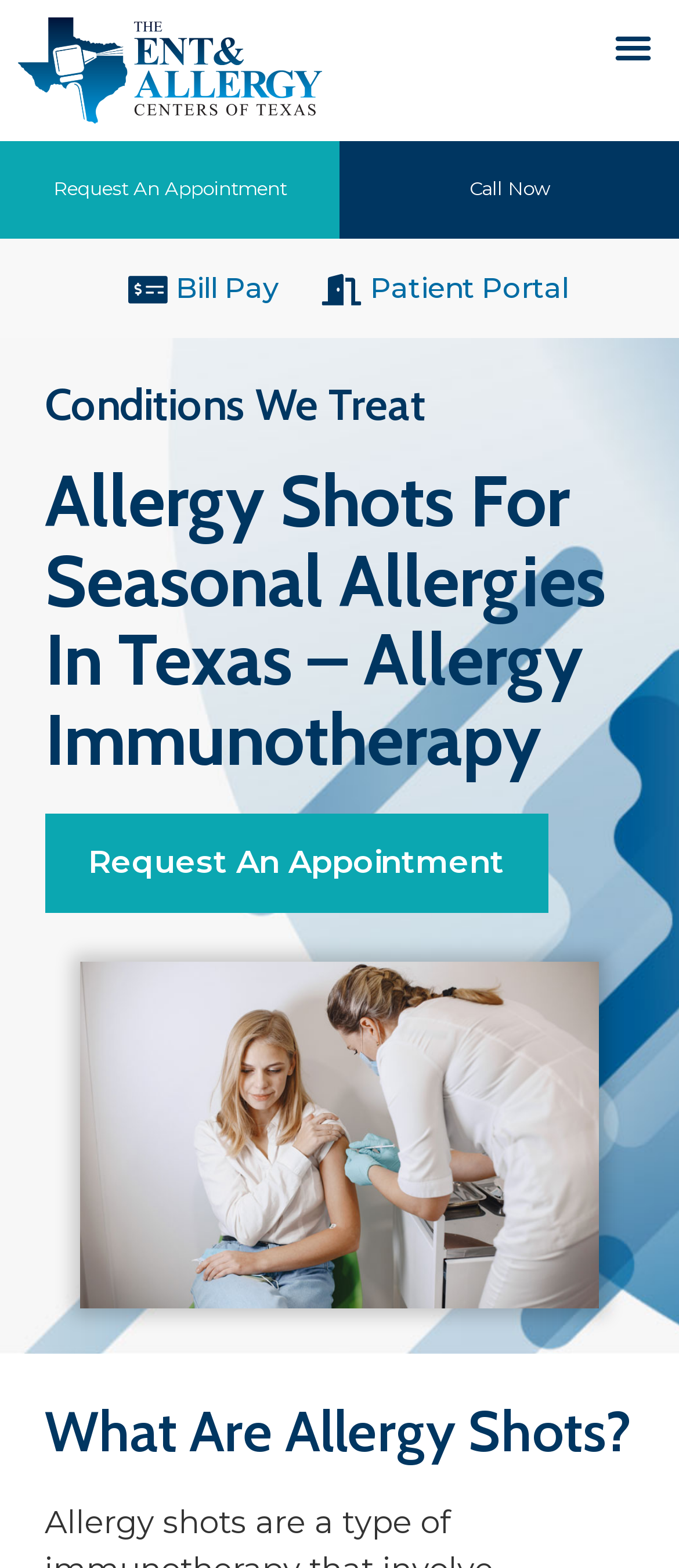How can I schedule an appointment?
Look at the screenshot and provide an in-depth answer.

There are two ways to schedule an appointment, either by clicking the 'Request An Appointment' link at the top of the webpage or by clicking the 'Request An Appointment' link in the middle of the webpage, both of which will allow me to schedule an appointment with the clinic.